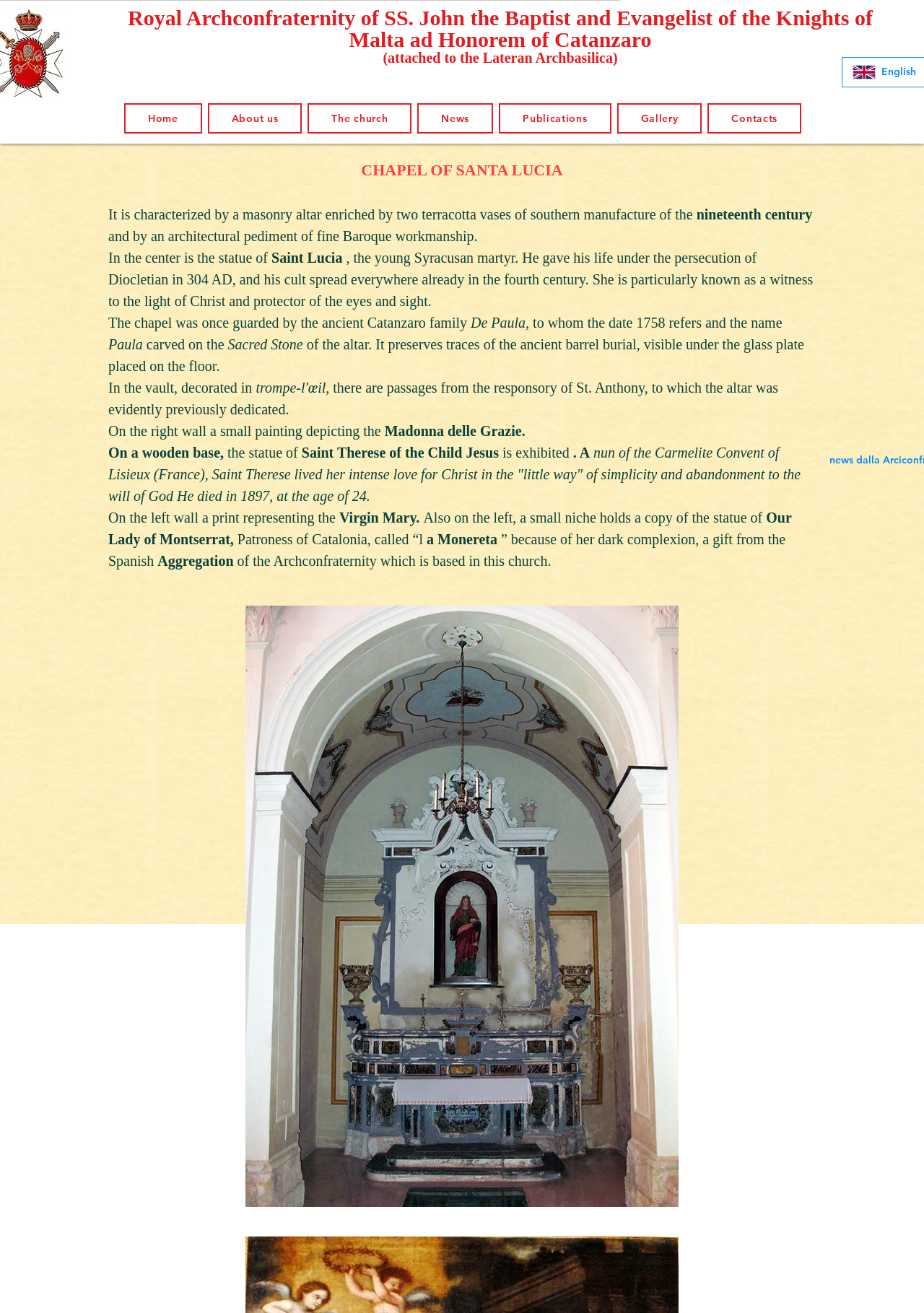Please specify the bounding box coordinates for the clickable region that will help you carry out the instruction: "Click the 'About us' button at the bottom".

[0.739, 0.082, 0.841, 0.105]